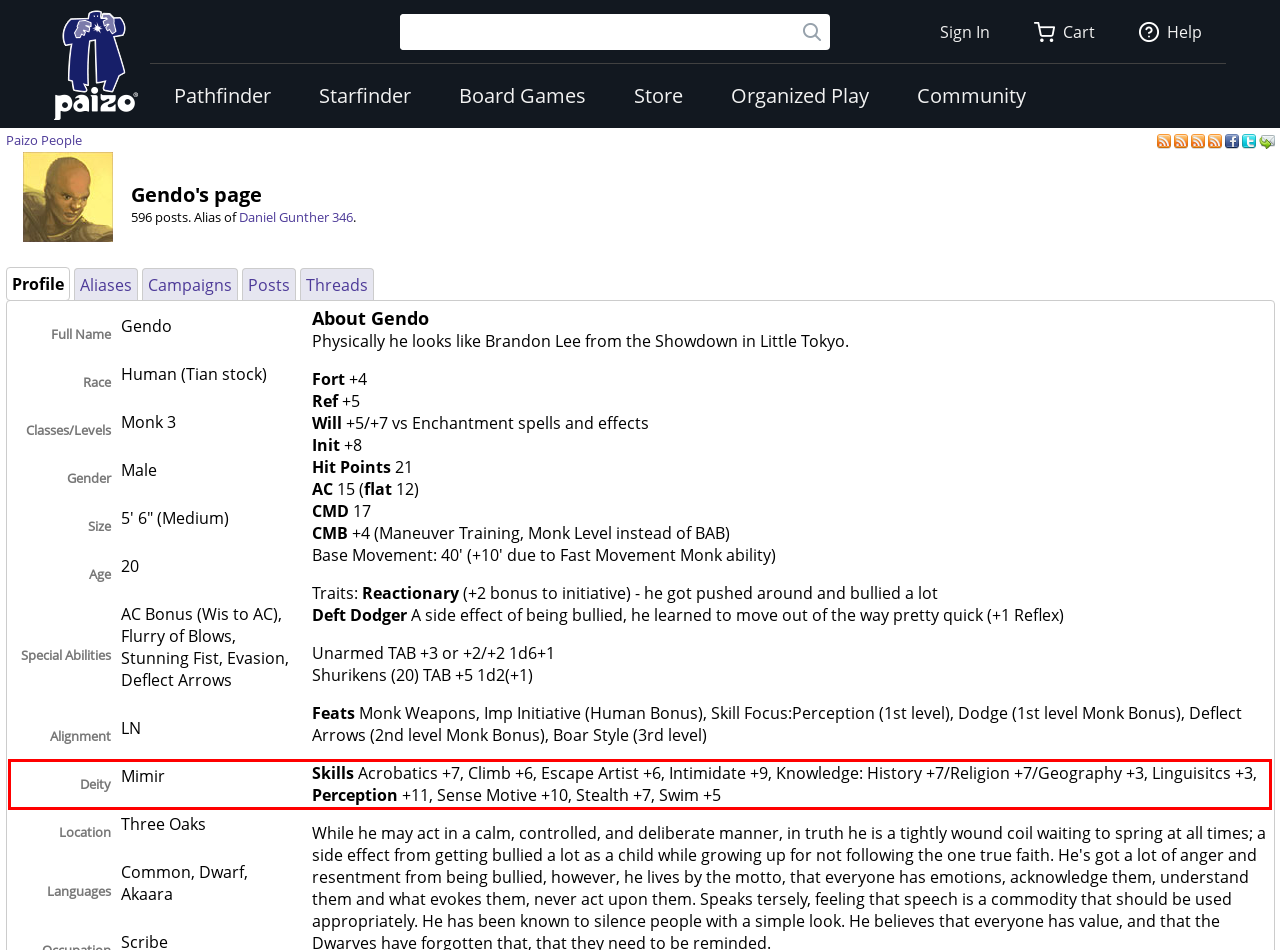Given a webpage screenshot, locate the red bounding box and extract the text content found inside it.

Skills Acrobatics +7, Climb +6, Escape Artist +6, Intimidate +9, Knowledge: History +7/Religion +7/Geography +3, Linguisitcs +3, Perception +11, Sense Motive +10, Stealth +7, Swim +5